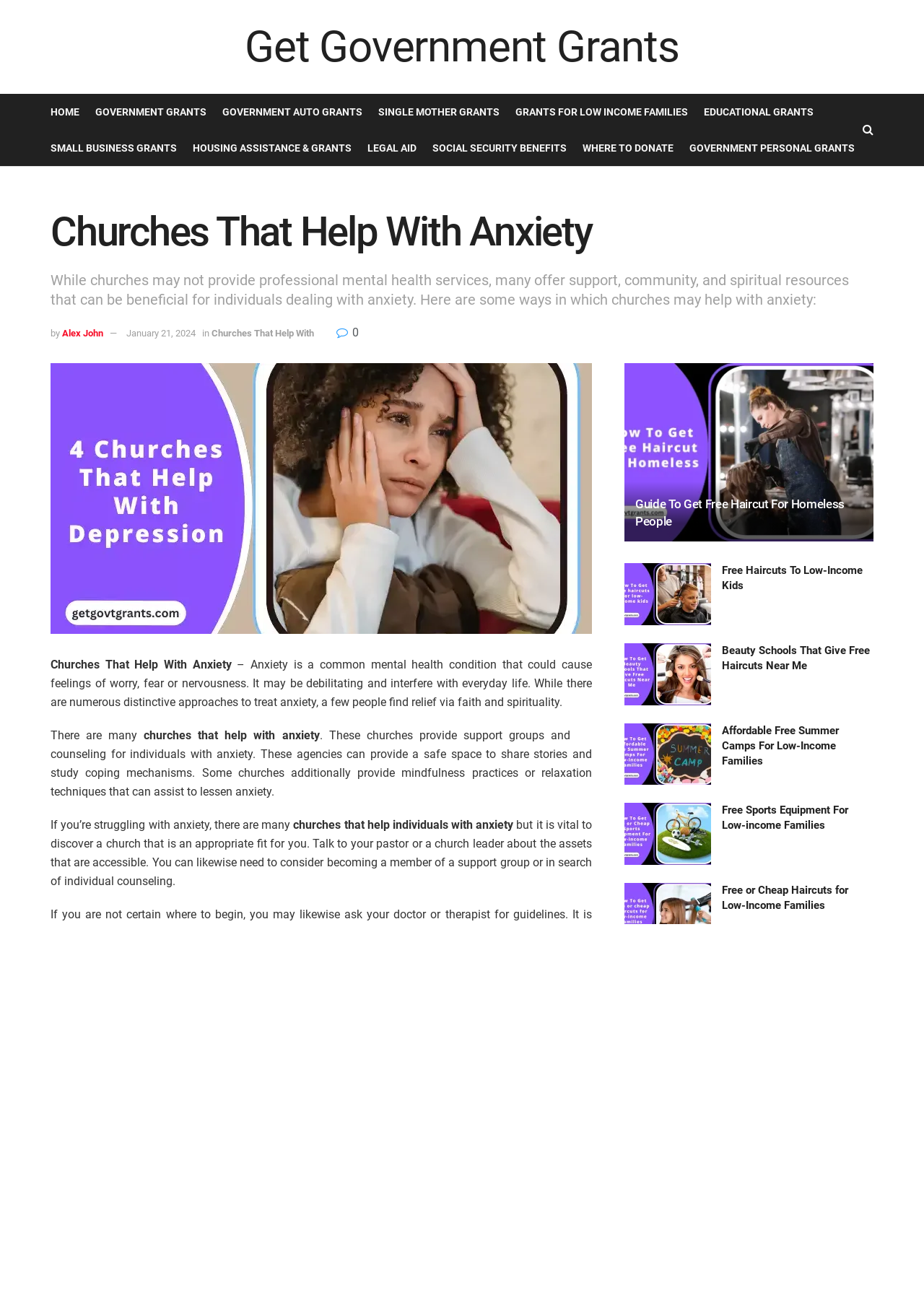From the given element description: "alabama EBT food stamp", find the bounding box for the UI element. Provide the coordinates as four float numbers between 0 and 1, in the order [left, top, right, bottom].

[0.676, 0.883, 0.807, 0.898]